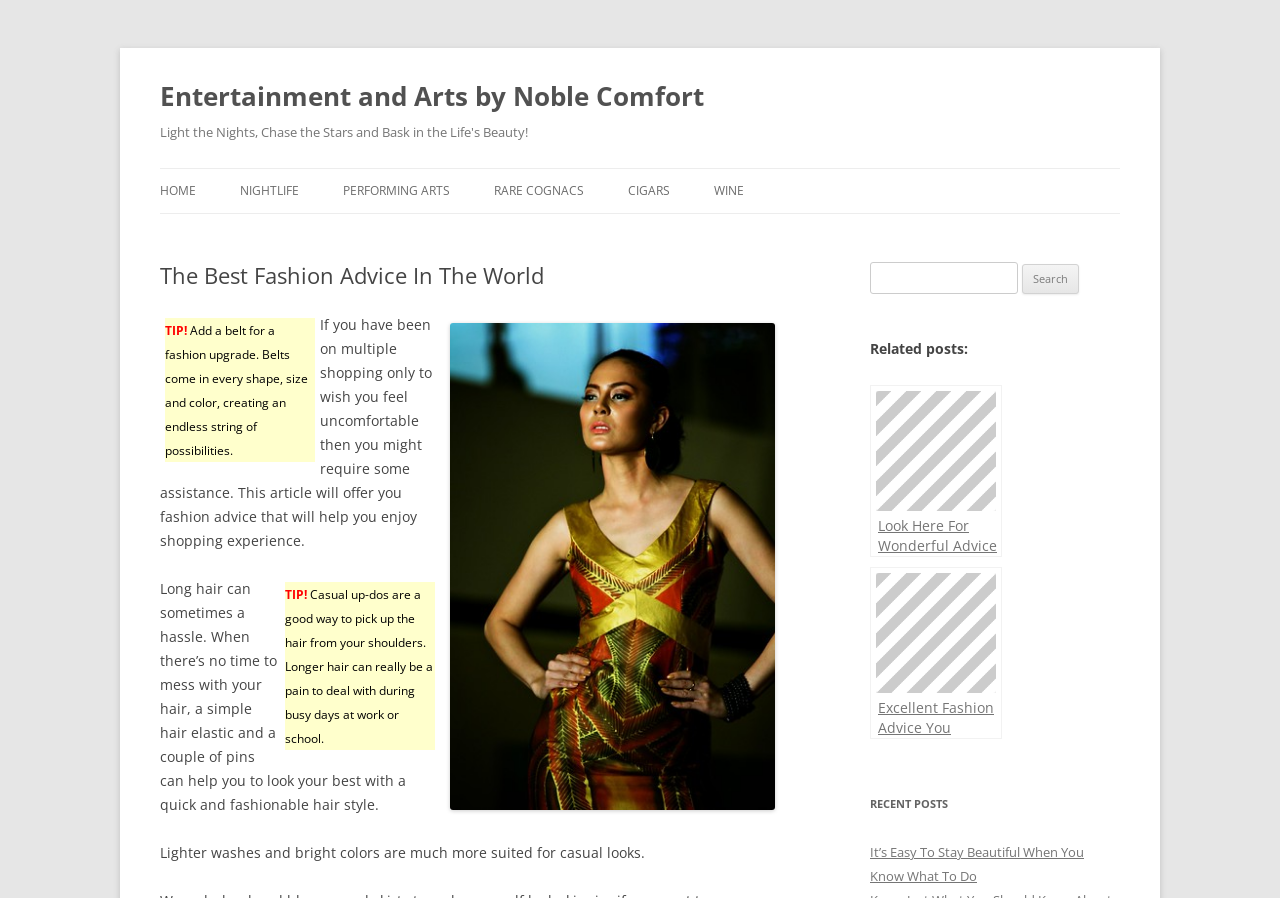Given the description Performing Arts, predict the bounding box coordinates of the UI element. Ensure the coordinates are in the format (top-left x, top-left y, bottom-right x, bottom-right y) and all values are between 0 and 1.

[0.268, 0.188, 0.352, 0.238]